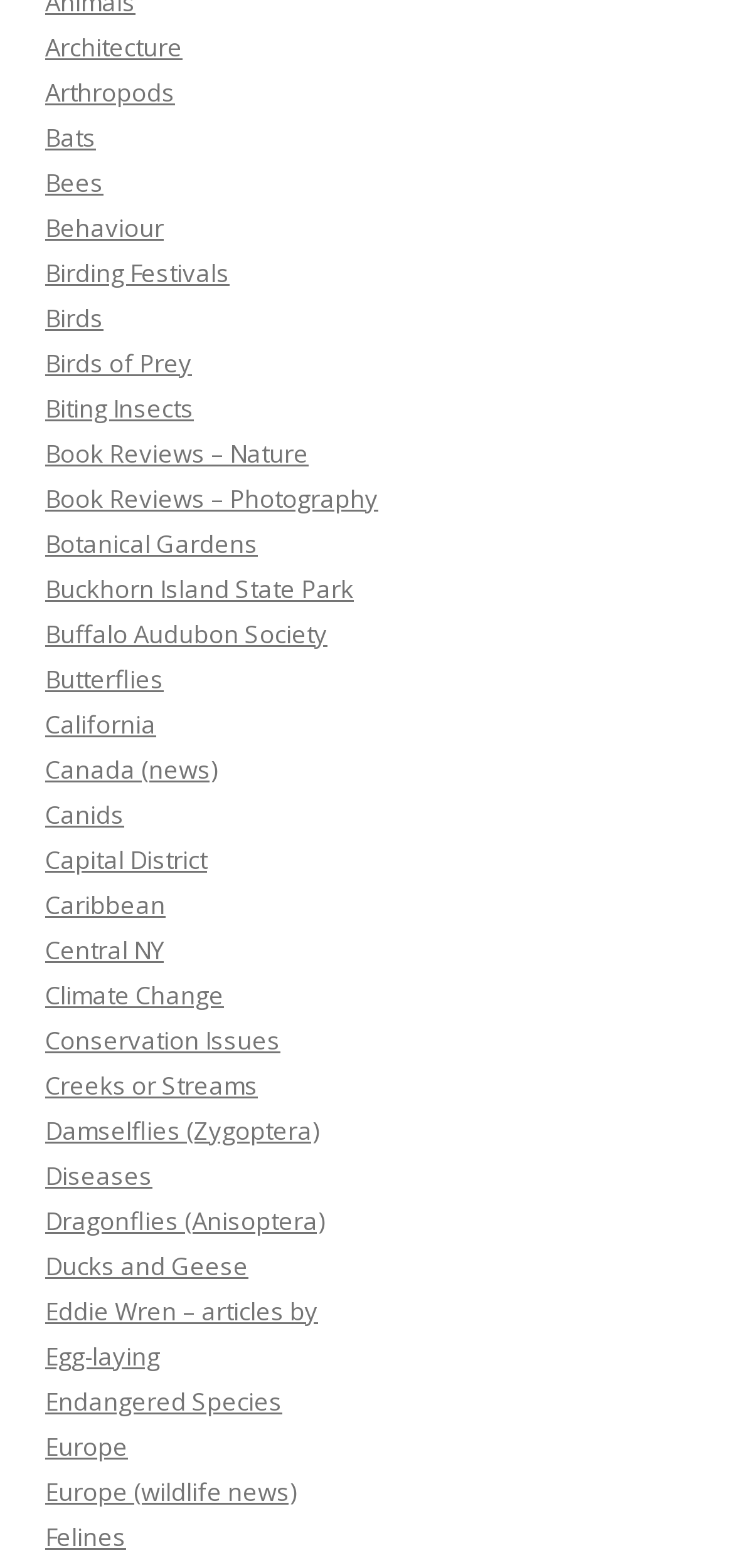Please identify the bounding box coordinates of the element's region that needs to be clicked to fulfill the following instruction: "go to home page". The bounding box coordinates should consist of four float numbers between 0 and 1, i.e., [left, top, right, bottom].

None